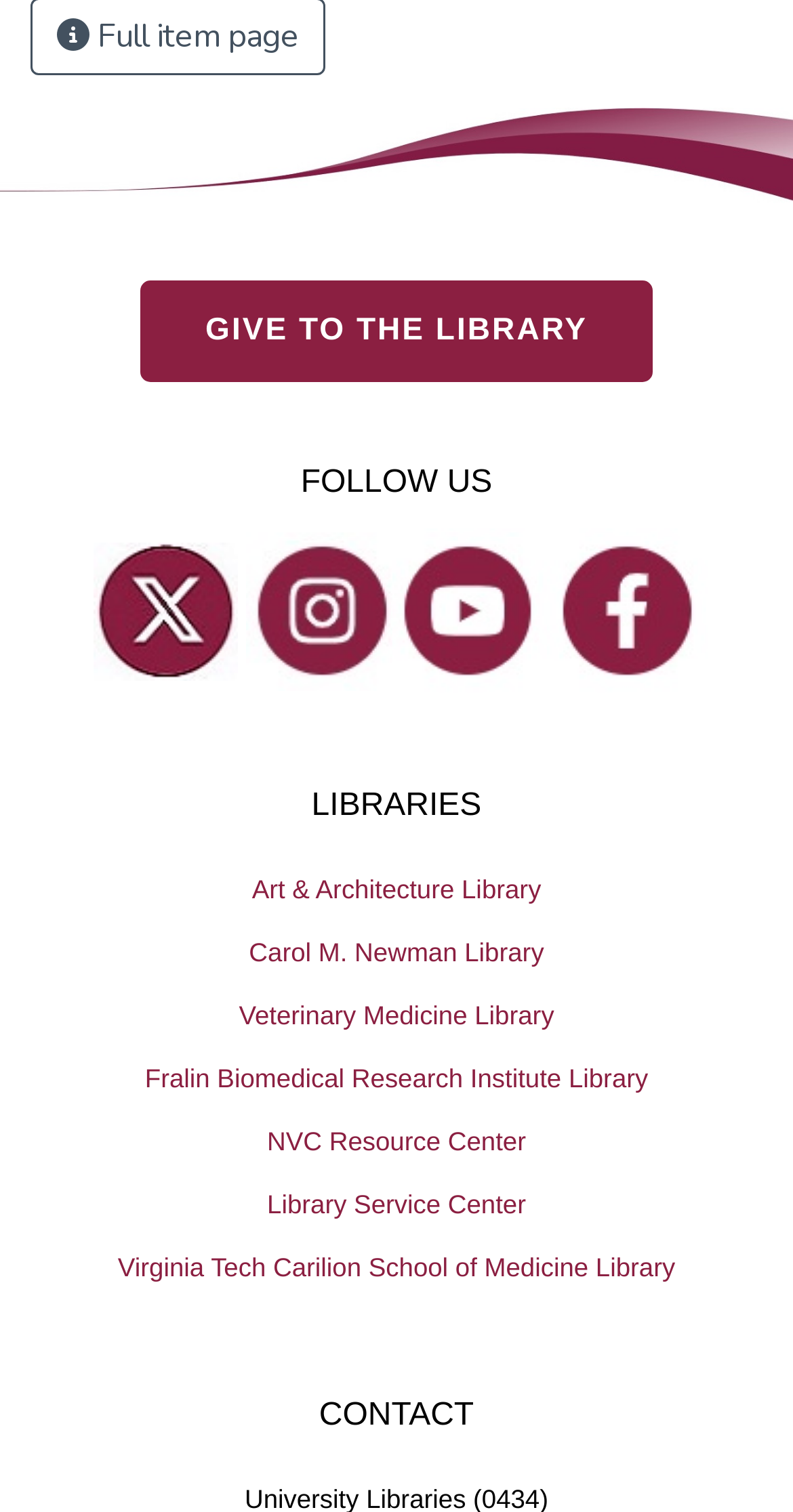Please specify the bounding box coordinates of the clickable region necessary for completing the following instruction: "Click on Art & Architecture Library". The coordinates must consist of four float numbers between 0 and 1, i.e., [left, top, right, bottom].

[0.0, 0.567, 1.0, 0.609]